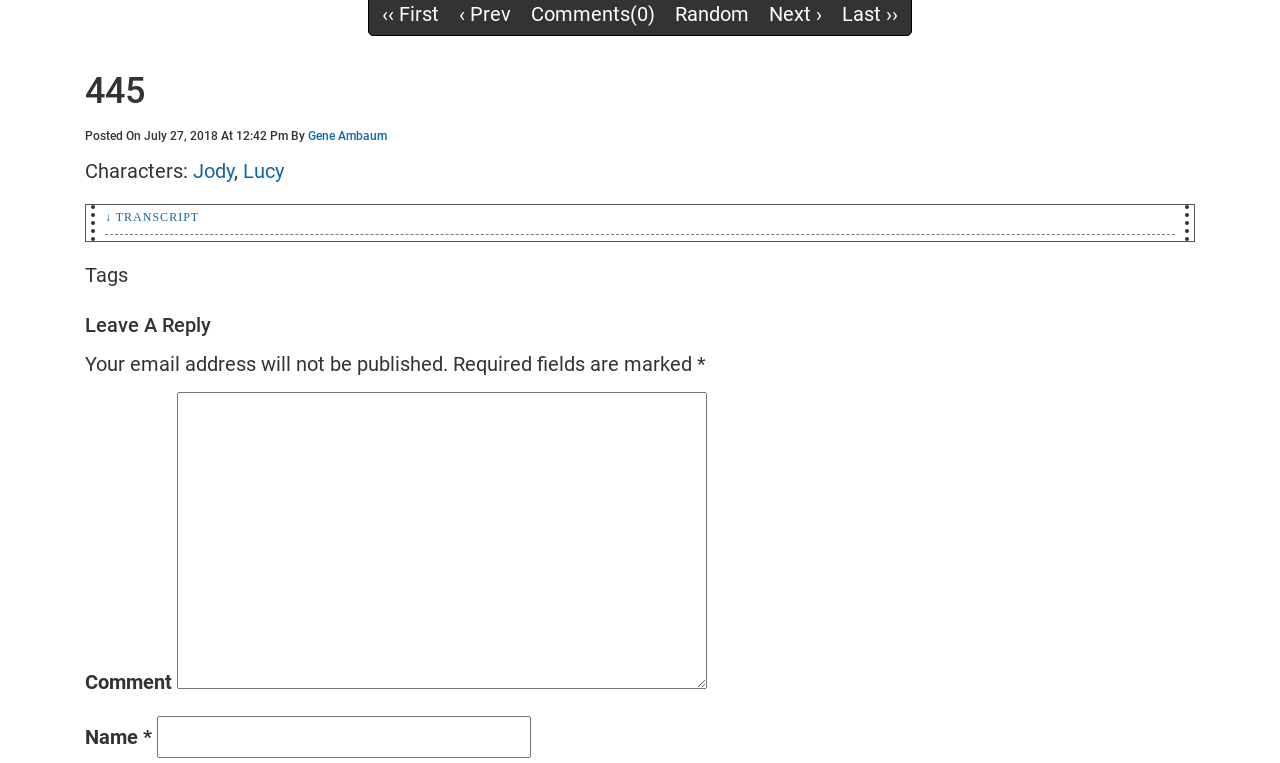Identify the bounding box coordinates for the region to click in order to carry out this instruction: "Enter a comment in the text box". Provide the coordinates using four float numbers between 0 and 1, formatted as [left, top, right, bottom].

[0.138, 0.514, 0.552, 0.903]